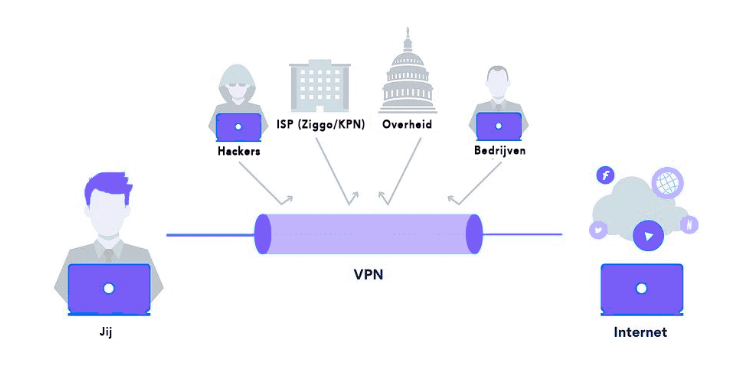Provide a thorough and detailed caption for the image.

The image illustrates the concept of a Virtual Private Network (VPN) and how it enhances online privacy and security. On the left, a figure labeled "Jij" represents the user who connects to the internet through a VPN, shown as a secure tunnel. The VPN acts as a barrier between the user and potential threats from various sources: 

- On the top, a building symbolizes an Internet Service Provider (ISP), specifically referencing Ziggo/KPN, which may monitor user activity.
- To the right, a silhouette of a government building implies oversight or governmental monitoring.
- Below, figures labeled "Hackers" and "Bedrijven" (Businesses) depict potential security threats, illustrating how they can attempt to intercept data.

The right side of the image shows the user safely connecting to the larger internet environment, depicted through cloud icons representing various online activities and platforms like social media. This visual emphasizes how a VPN protects users from outside threats while allowing safe access to the internet.